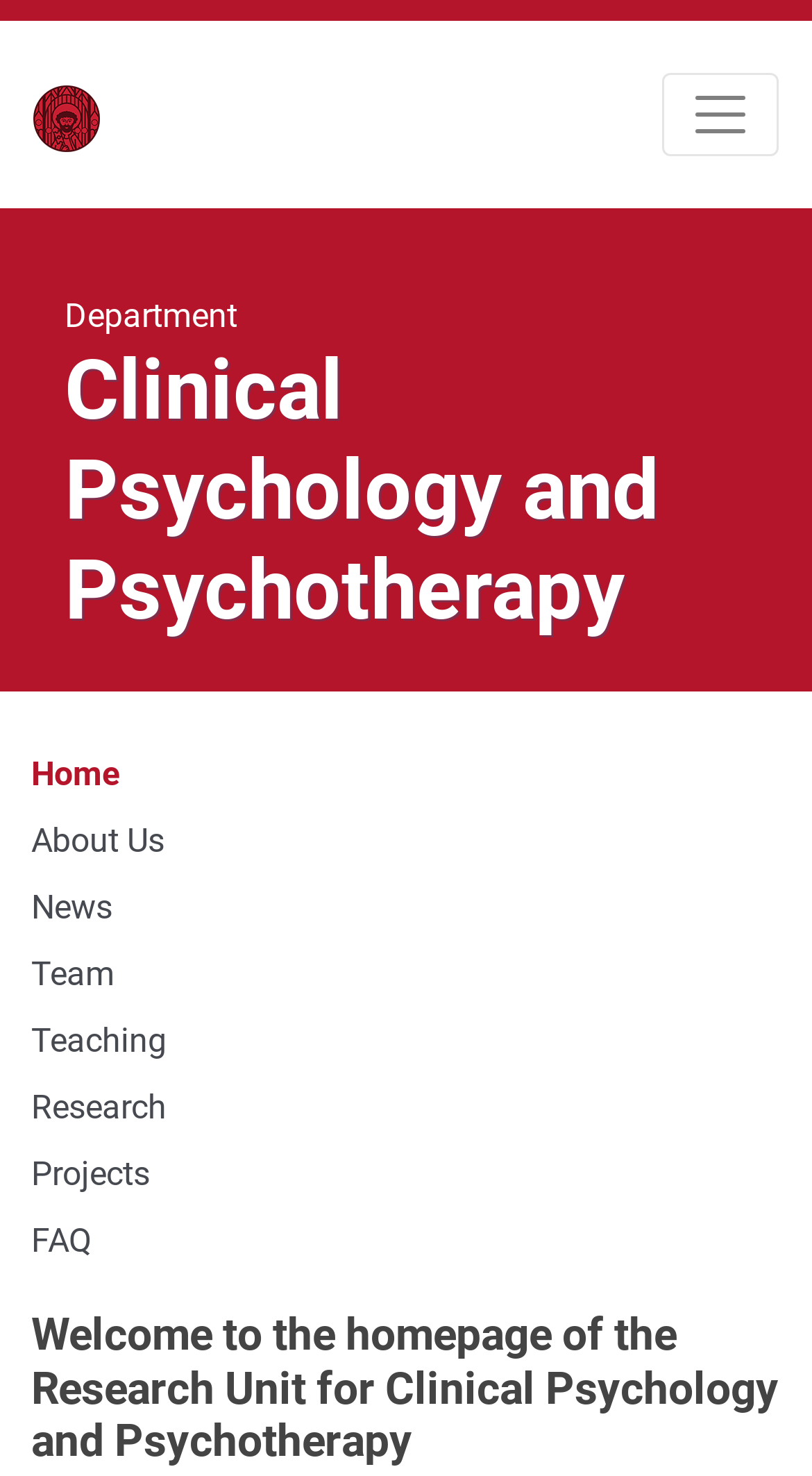Locate the bounding box coordinates of the element that should be clicked to fulfill the instruction: "Go to the home page".

[0.038, 0.511, 0.149, 0.538]